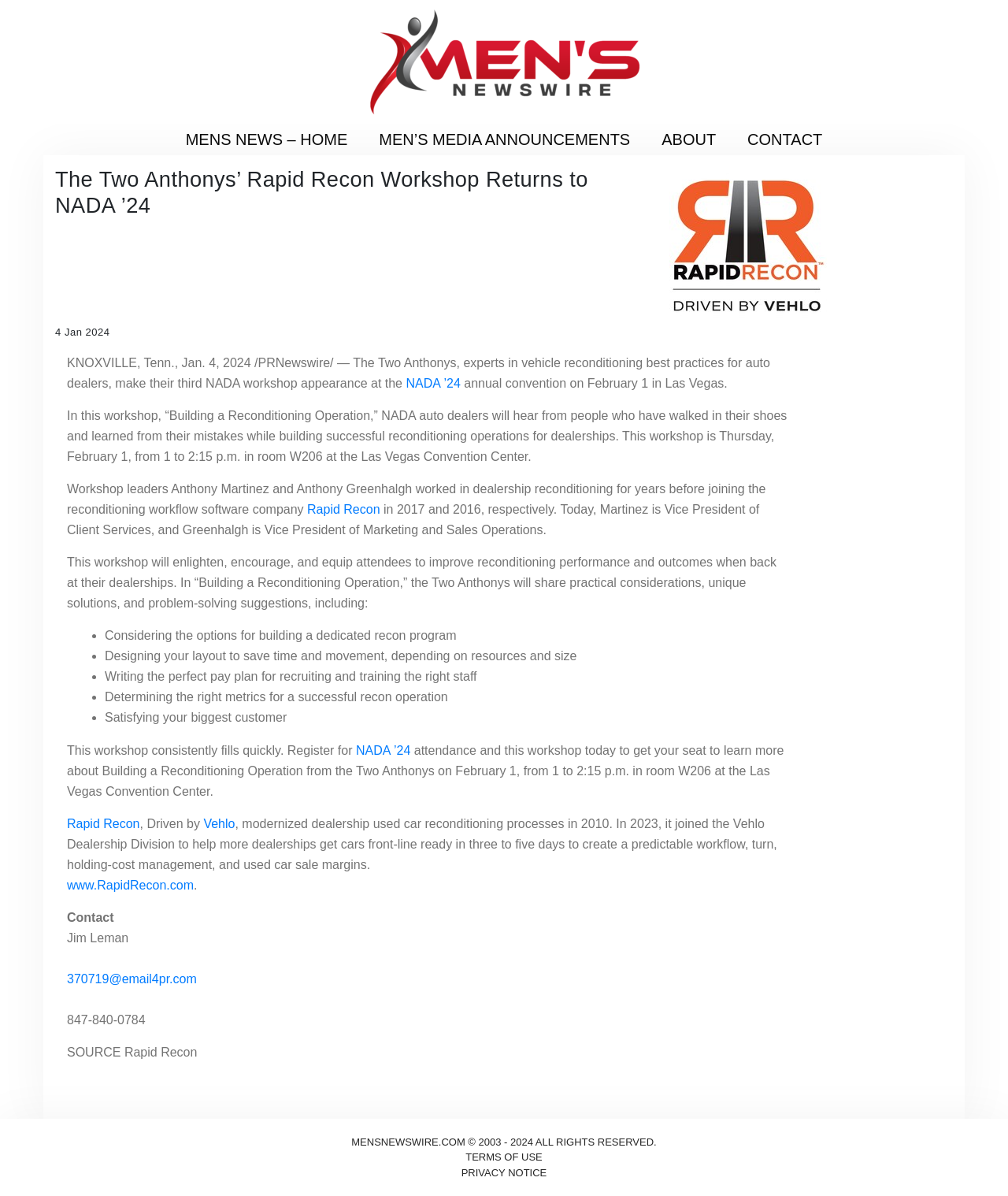Identify the bounding box coordinates for the element you need to click to achieve the following task: "Click on the 'TERMS OF USE' link". Provide the bounding box coordinates as four float numbers between 0 and 1, in the form [left, top, right, bottom].

[0.462, 0.962, 0.538, 0.972]